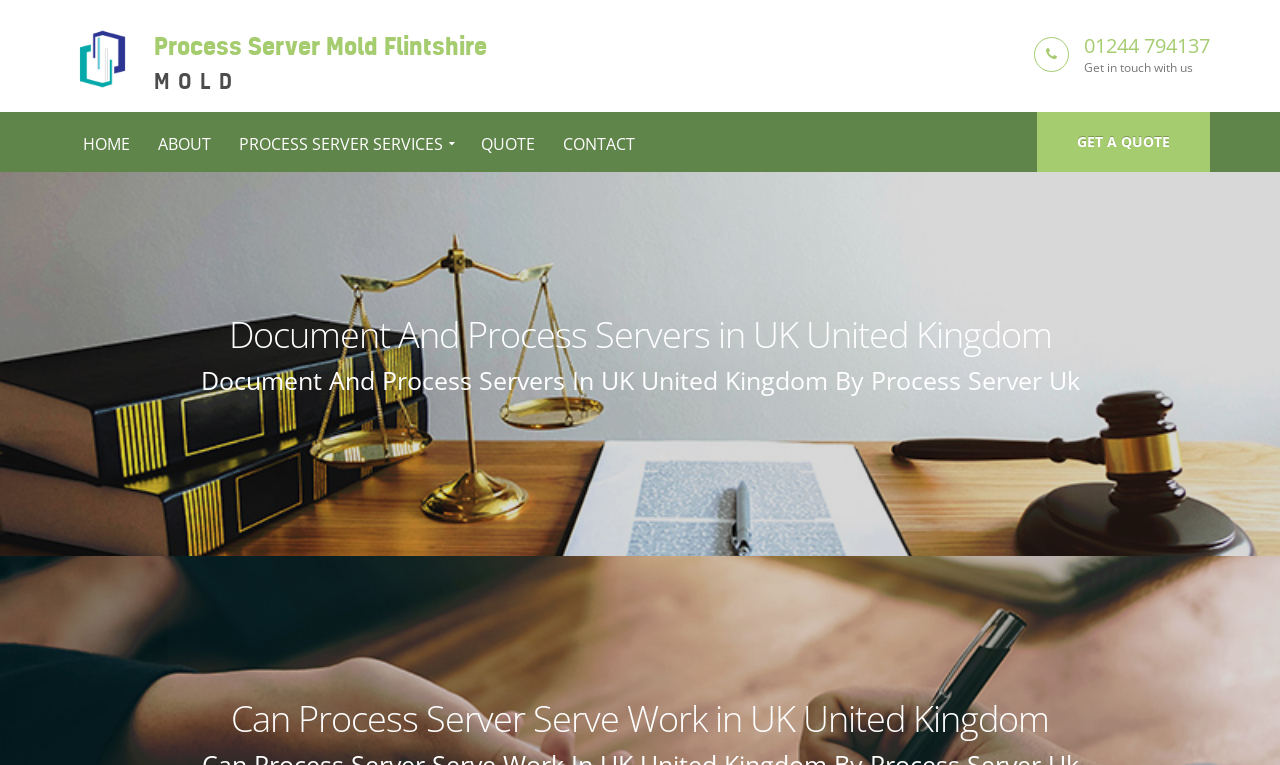Using the element description: "01244 794137", determine the bounding box coordinates for the specified UI element. The coordinates should be four float numbers between 0 and 1, [left, top, right, bottom].

[0.847, 0.042, 0.945, 0.078]